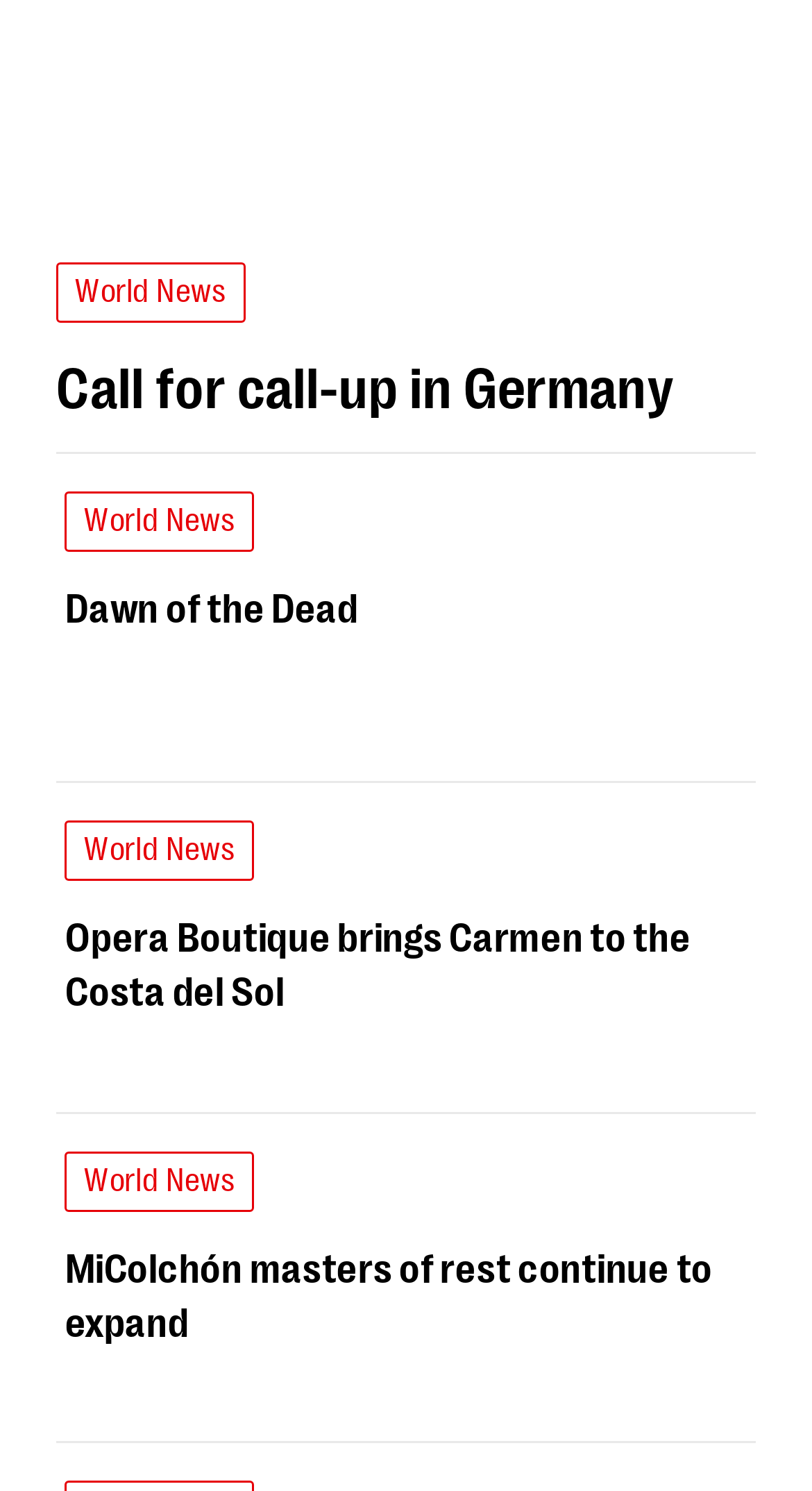Respond to the question below with a single word or phrase:
How many times does 'World News' appear on this page?

4